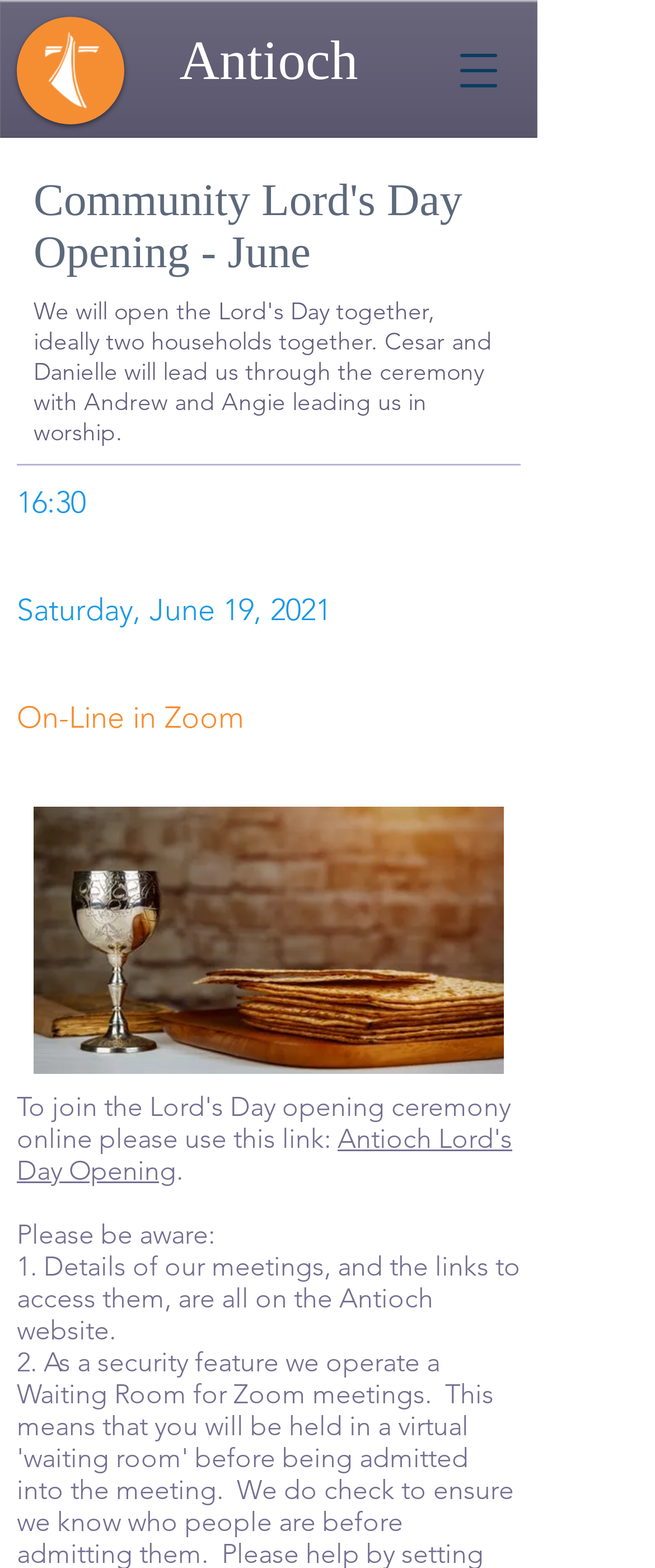Find the bounding box of the UI element described as: "Antioch Lord's Day Opening". The bounding box coordinates should be given as four float values between 0 and 1, i.e., [left, top, right, bottom].

[0.026, 0.716, 0.782, 0.757]